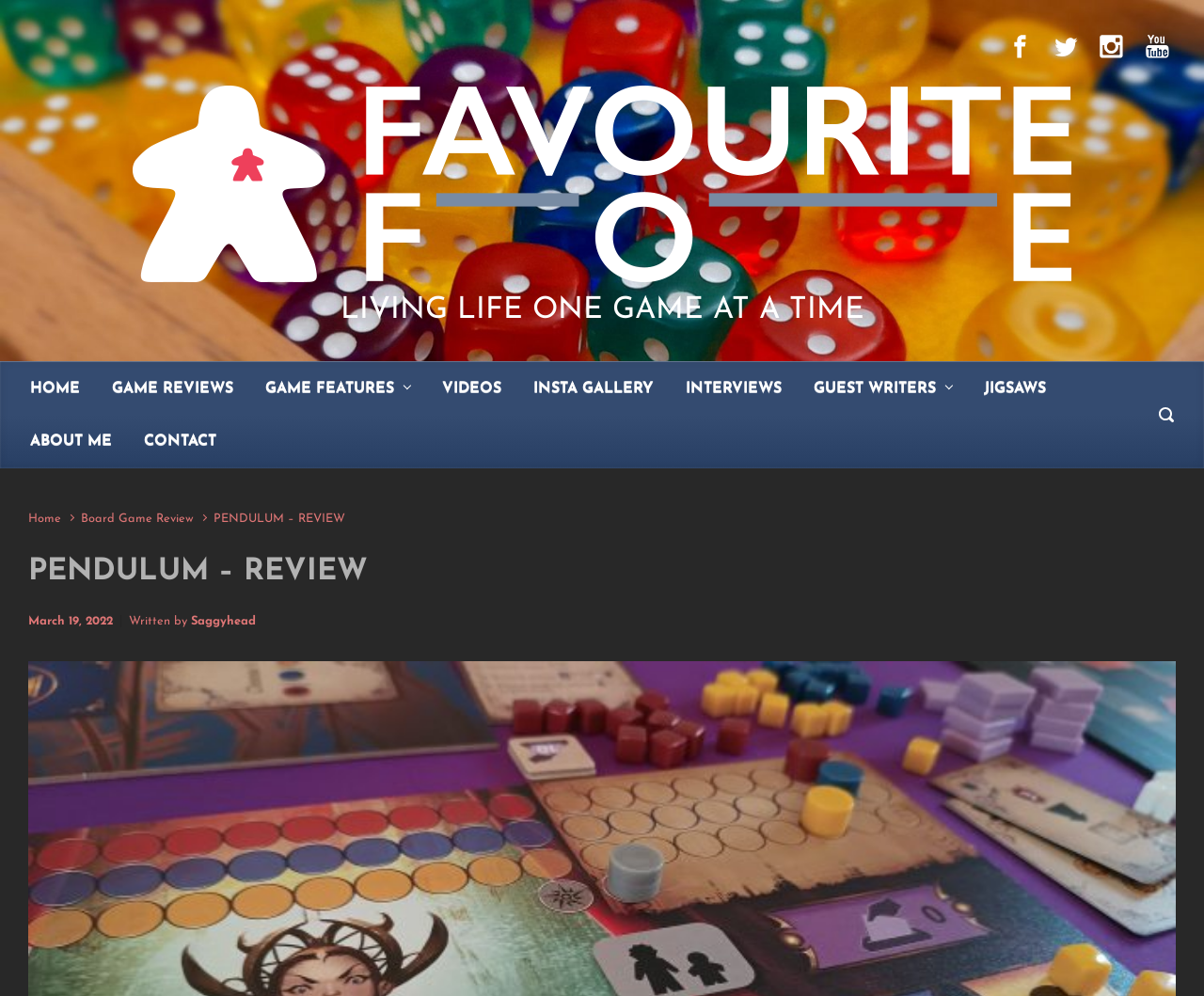Please determine the bounding box coordinates of the section I need to click to accomplish this instruction: "read board game review".

[0.067, 0.514, 0.161, 0.527]